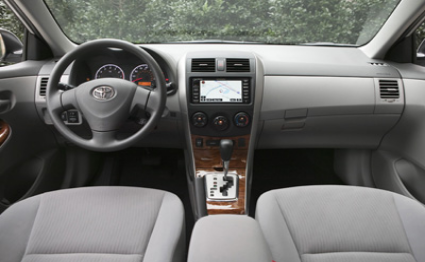Provide a thorough and detailed response to the question by examining the image: 
What is located at the center of the dashboard?

According to the caption, the dashboard layout features a clean and organized arrangement of controls, with a display screen for navigation and entertainment at the center, flanked by temperature controls and audio settings.